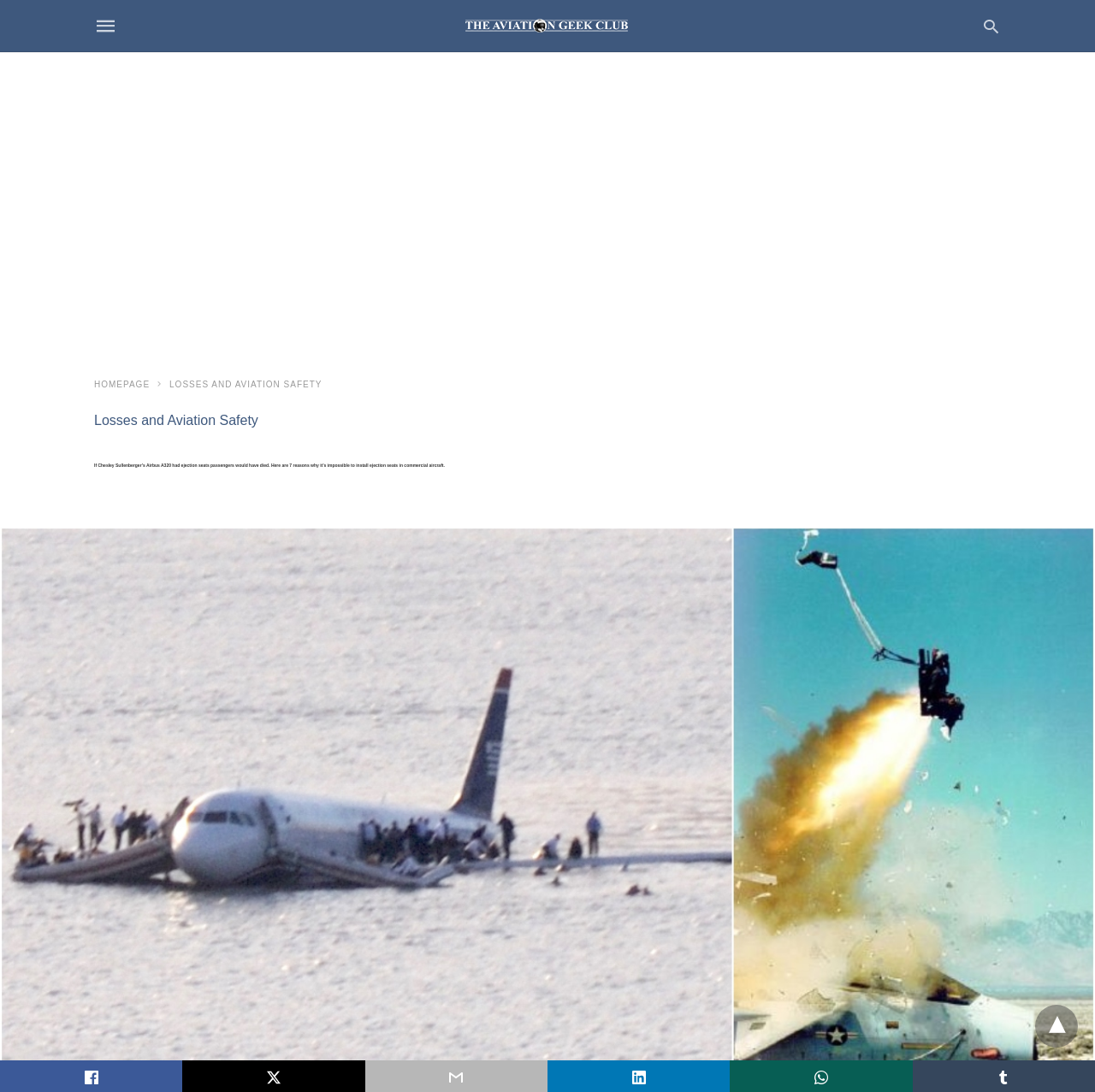Using the provided element description: "Losses and Aviation Safety", determine the bounding box coordinates of the corresponding UI element in the screenshot.

[0.155, 0.348, 0.294, 0.356]